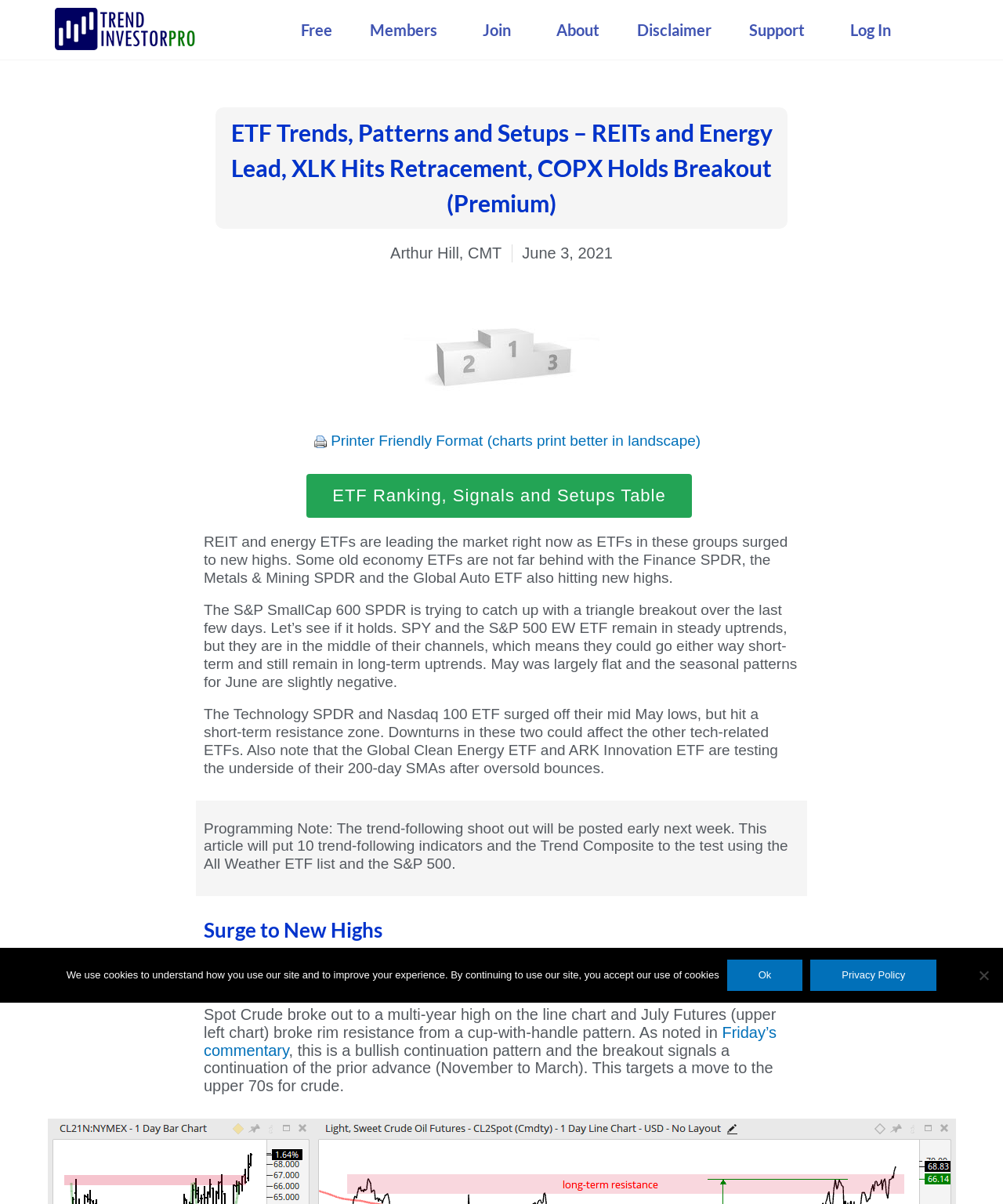Please identify the bounding box coordinates of the element I need to click to follow this instruction: "Click the 'Submit' button".

None